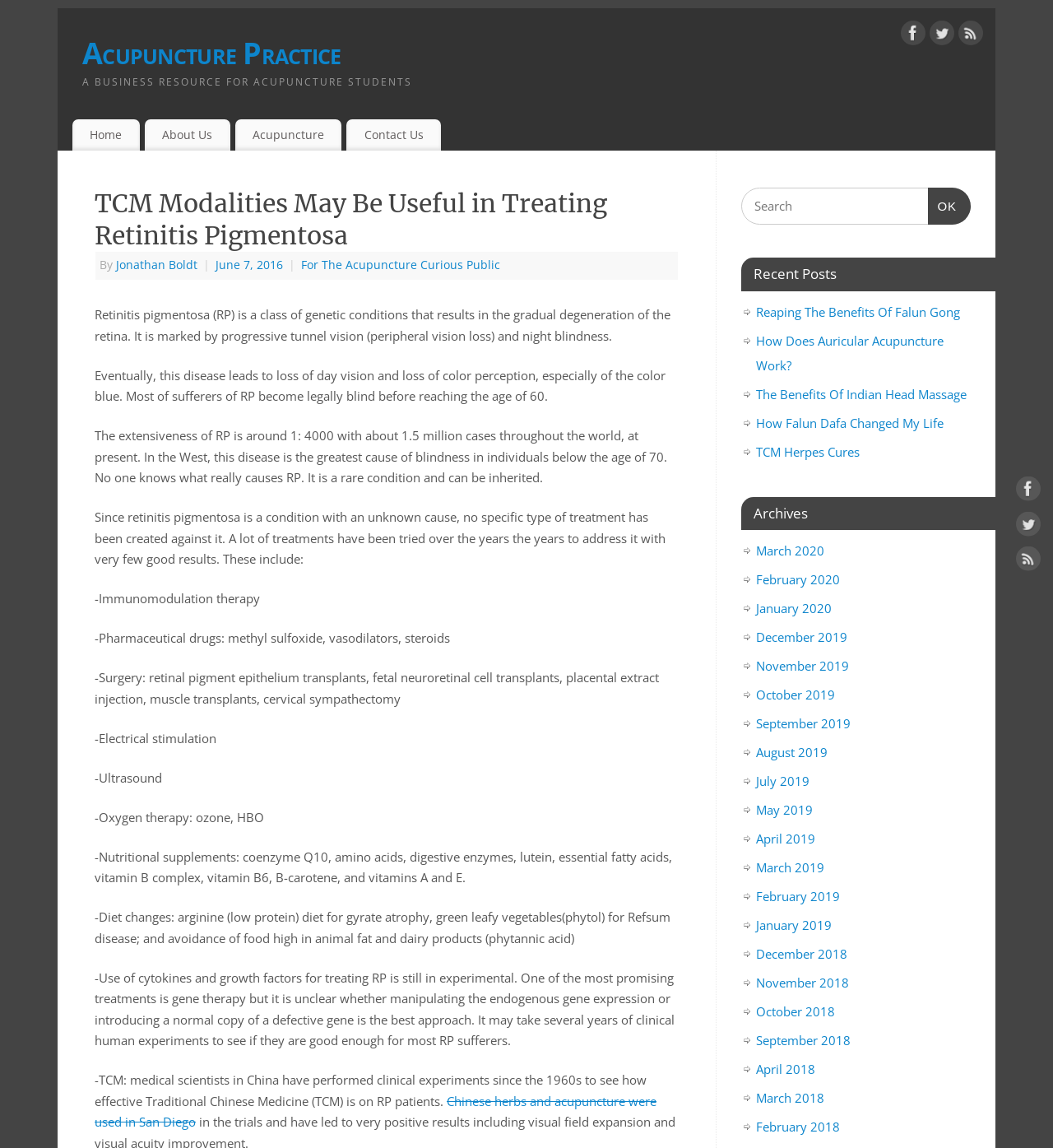Predict the bounding box for the UI component with the following description: "TCM Herpes Cures".

[0.718, 0.386, 0.816, 0.4]